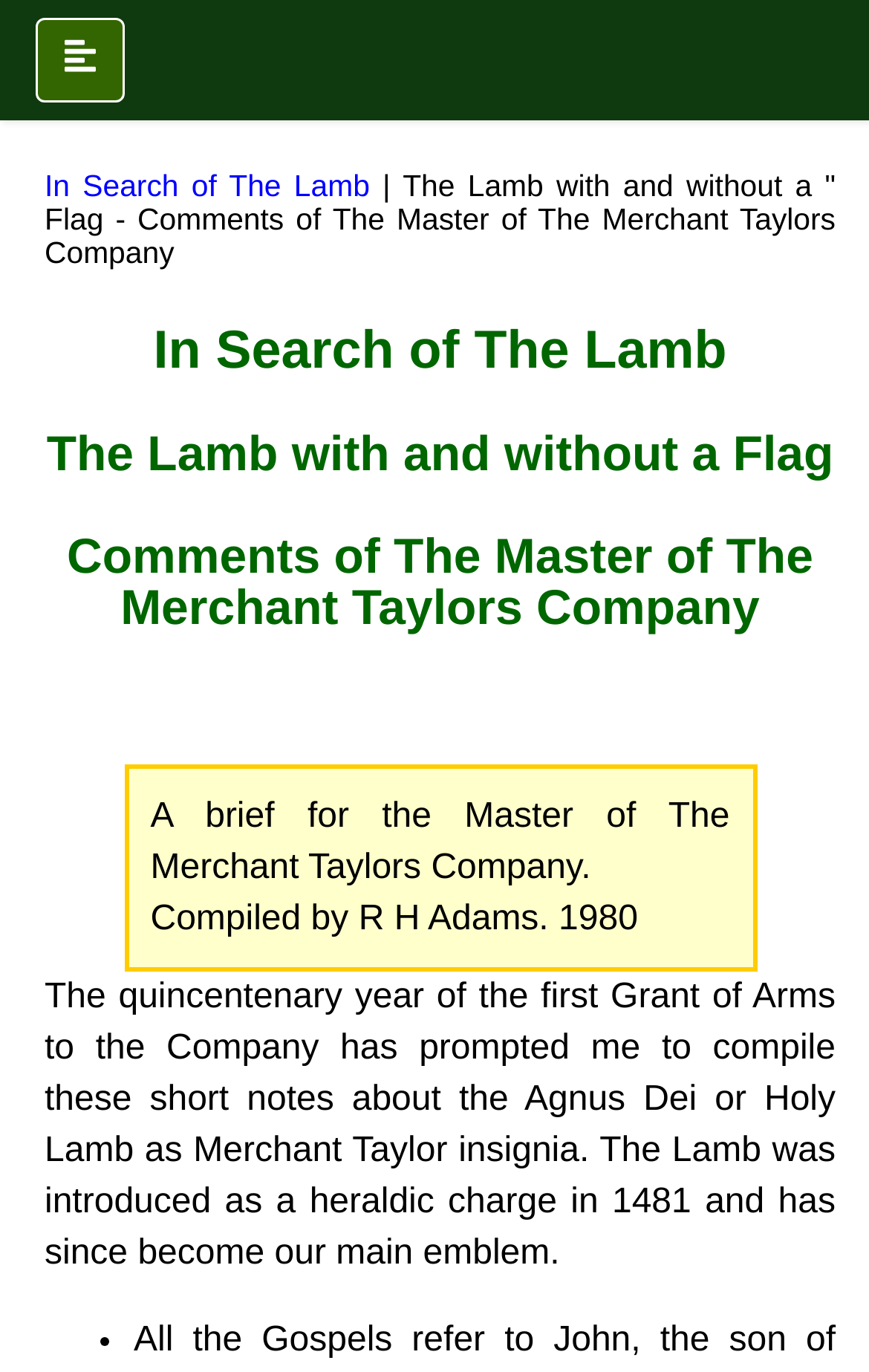What is the symbol used as a list marker?
Use the image to answer the question with a single word or phrase.

•